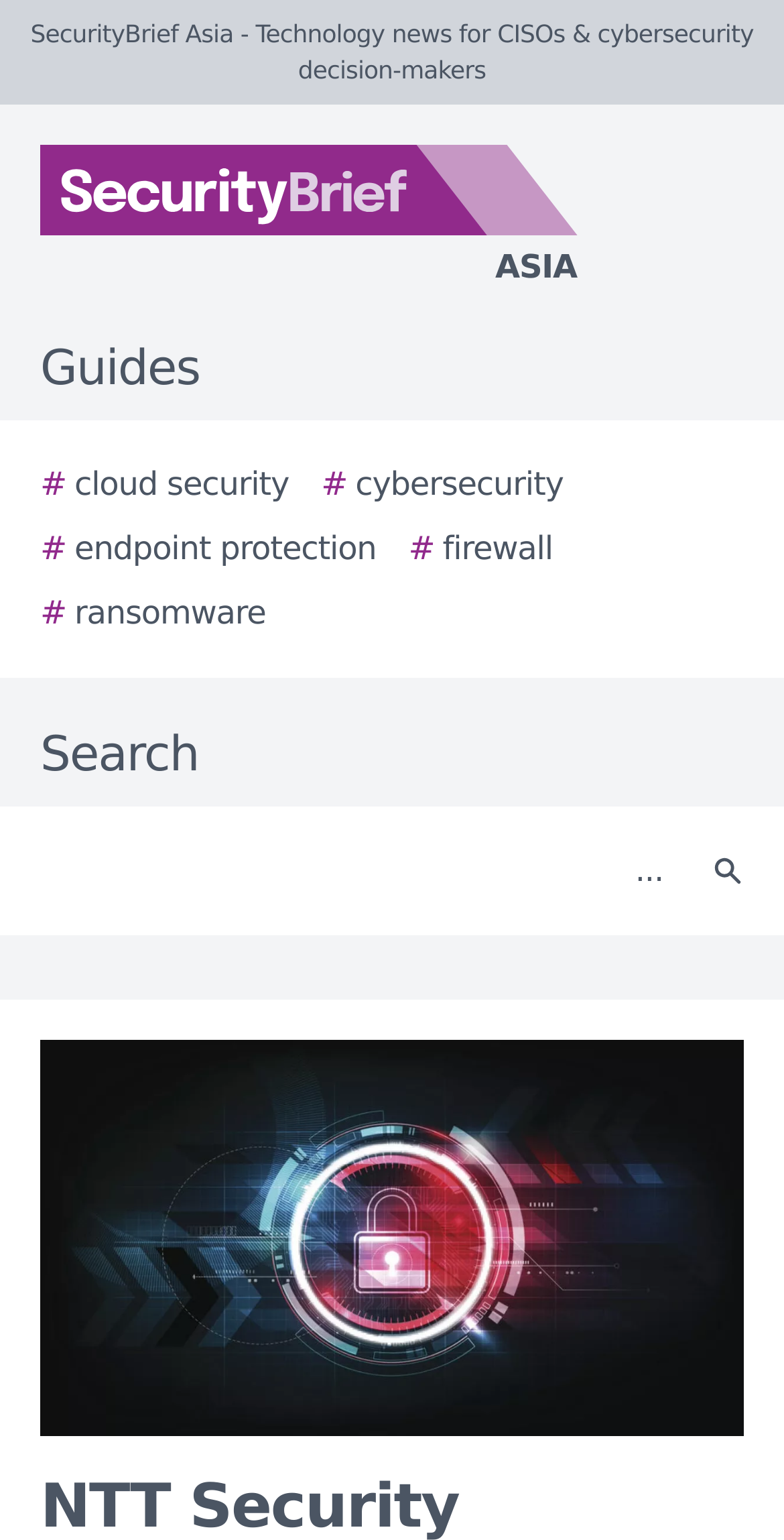Locate the bounding box coordinates of the clickable area needed to fulfill the instruction: "Search for cloud security".

[0.051, 0.299, 0.369, 0.33]